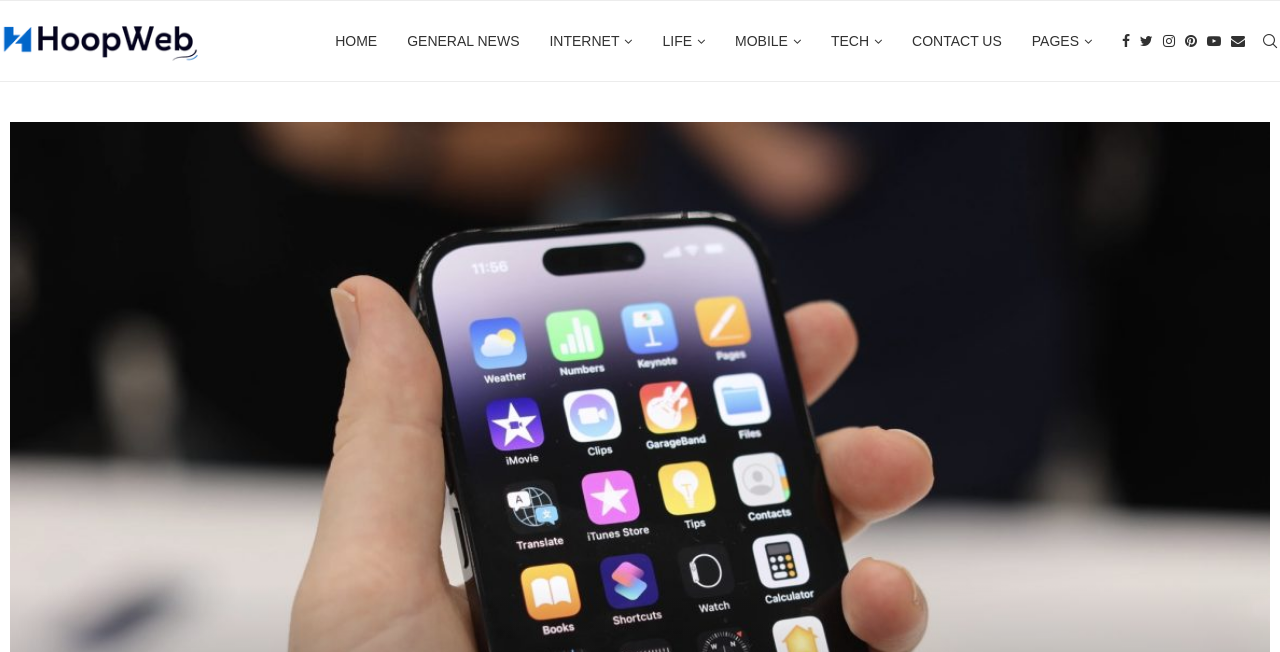How many social media links are present?
Please give a detailed answer to the question using the information shown in the image.

The social media links are present at the top-right corner of the webpage. There are links to Facebook, Twitter, Instagram, Pinterest, Youtube, and Email, which makes a total of 6 social media links.